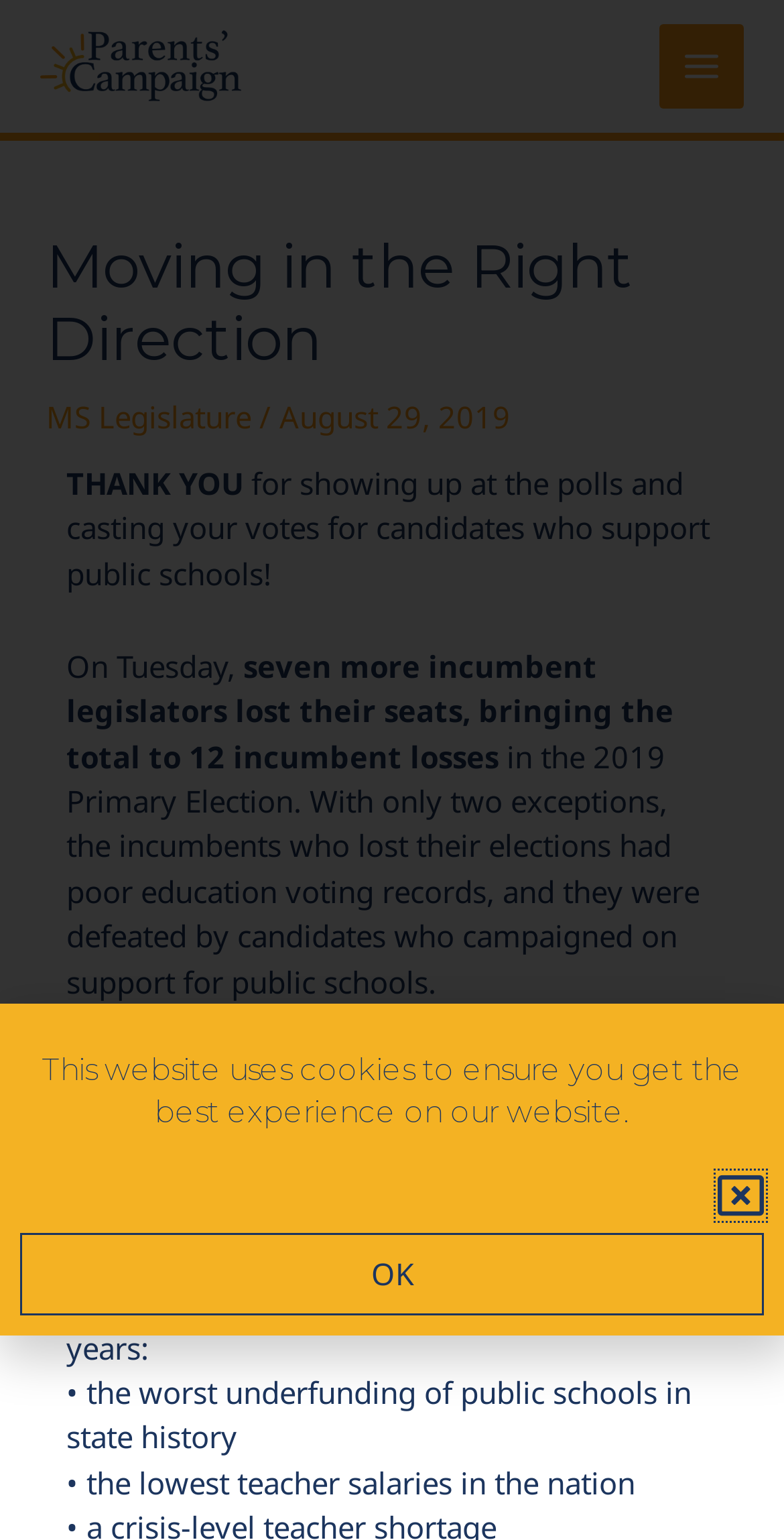Use a single word or phrase to respond to the question:
What is the purpose of the webpage?

to thank voters